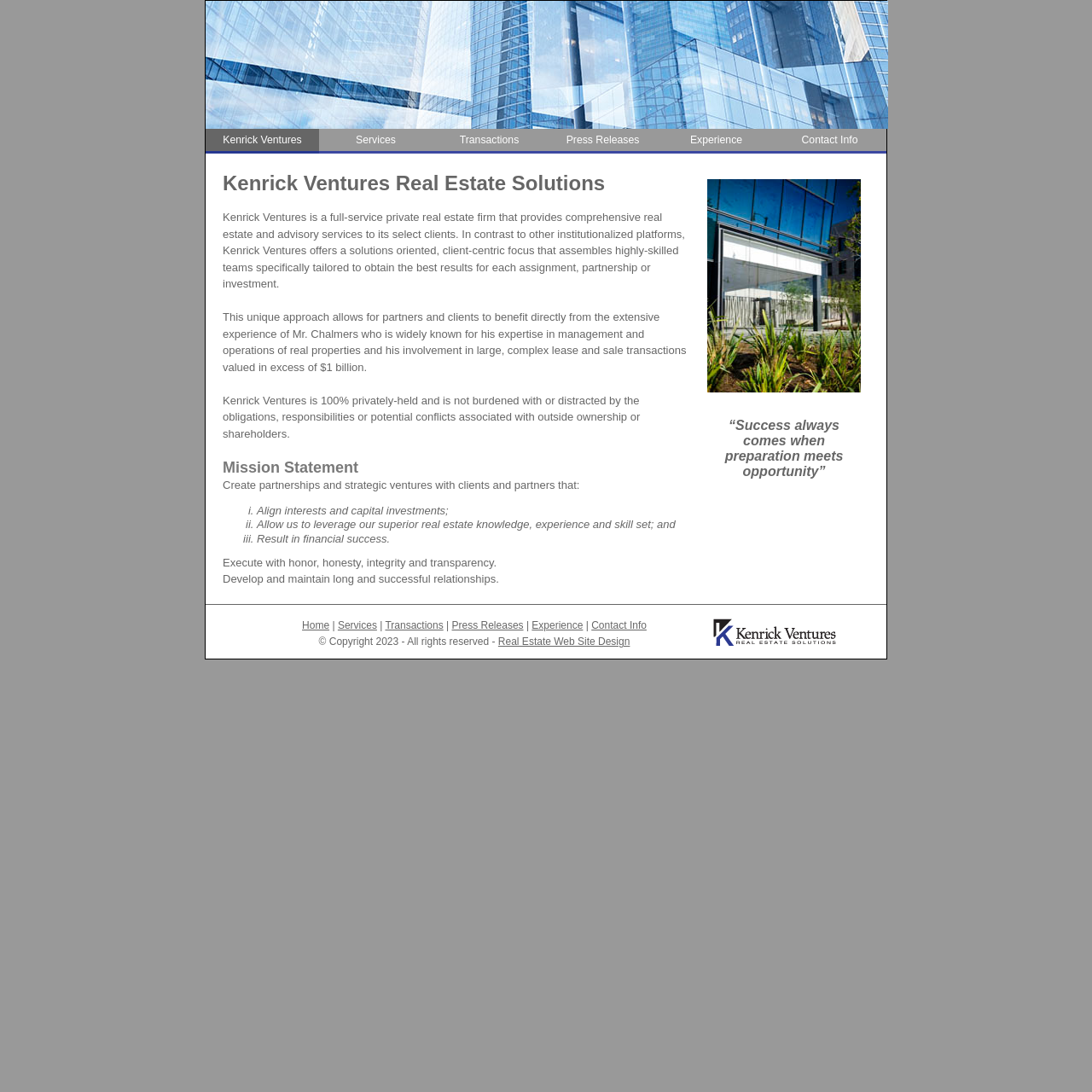What is the copyright year mentioned at the bottom of the page?
Please interpret the details in the image and answer the question thoroughly.

The copyright year can be found in the StaticText element at the bottom of the page which mentions '© Copyright 2023 - All rights reserved -'.